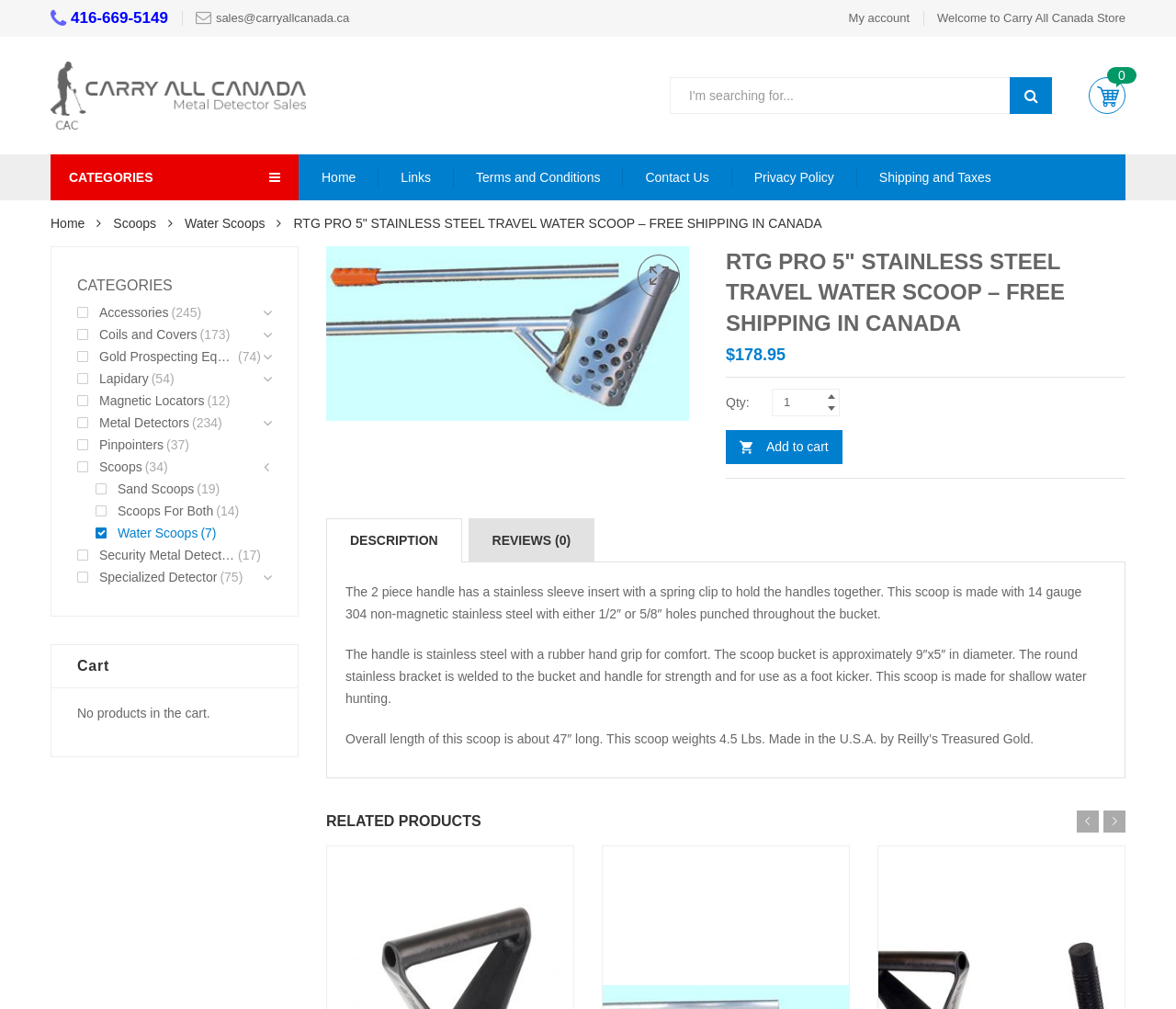Elaborate on the information and visuals displayed on the webpage.

This webpage is an e-commerce product page for the "RTG PRO 5" Stainless Steel Travel Water Scoop. At the top of the page, there is a navigation bar with links to "My account", "Welcome to Carry All Canada Store", and a search bar. Below the navigation bar, there are two tables, one containing links to categories such as "Home", "Links", and "Terms and Conditions", and another containing links to "CATEGORIES" and a shopping cart icon.

The main content of the page is divided into sections. The first section displays the product name, "RTG PRO 5" Stainless Steel Travel Water Scoop, and a price of $178.95. Below this, there is an "Add to cart" button and a quantity selector.

The next section is a tabbed interface with two tabs, "DESCRIPTION" and "REVIEWS (0)". The "DESCRIPTION" tab is selected by default and displays a detailed product description, including information about the product's features, materials, and dimensions.

Below the tabbed interface, there is a section titled "RELATED PRODUCTS". This section is currently empty, but it appears to be a placeholder for related products that may be displayed in the future.

On the left side of the page, there is a sidebar with a list of categories, including "Accessories", "Coils and Covers", "Gold Prospecting Equipment", and others. Each category has a number in parentheses, indicating the number of products in that category.

At the bottom of the page, there is a section titled "Cart" that displays a message indicating that there are no products in the cart.